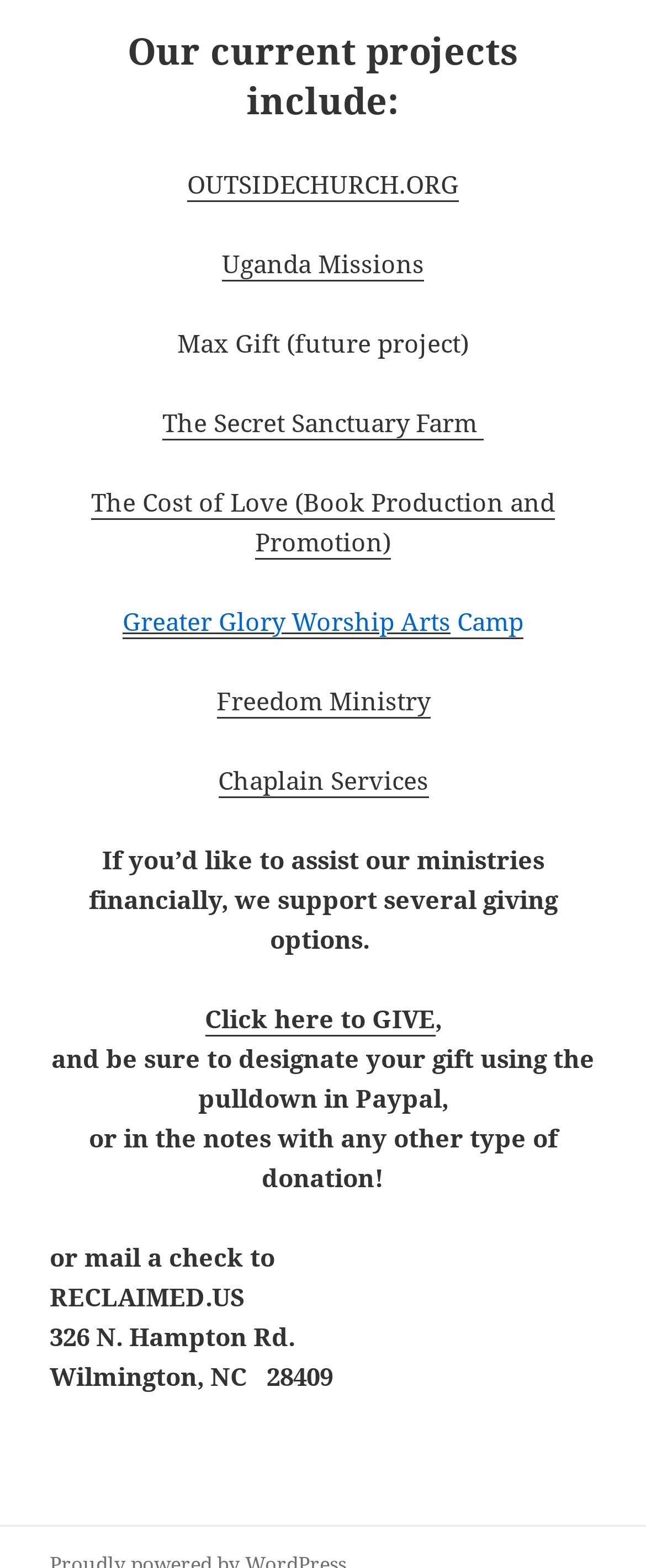Please provide the bounding box coordinates for the element that needs to be clicked to perform the following instruction: "Visit OUTSIDECHURCH.ORG". The coordinates should be given as four float numbers between 0 and 1, i.e., [left, top, right, bottom].

[0.29, 0.106, 0.71, 0.128]